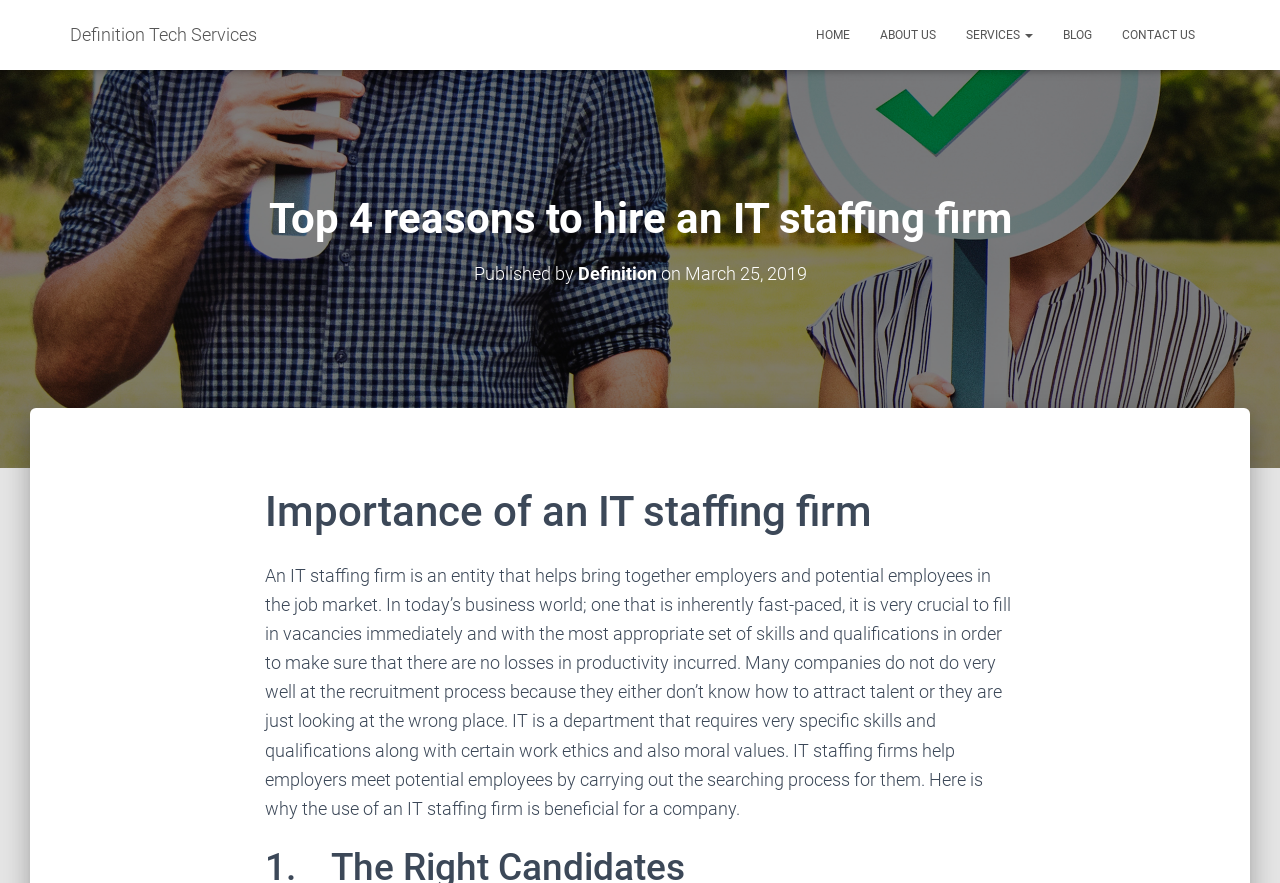Determine the bounding box for the described HTML element: "Blog". Ensure the coordinates are four float numbers between 0 and 1 in the format [left, top, right, bottom].

[0.819, 0.011, 0.865, 0.068]